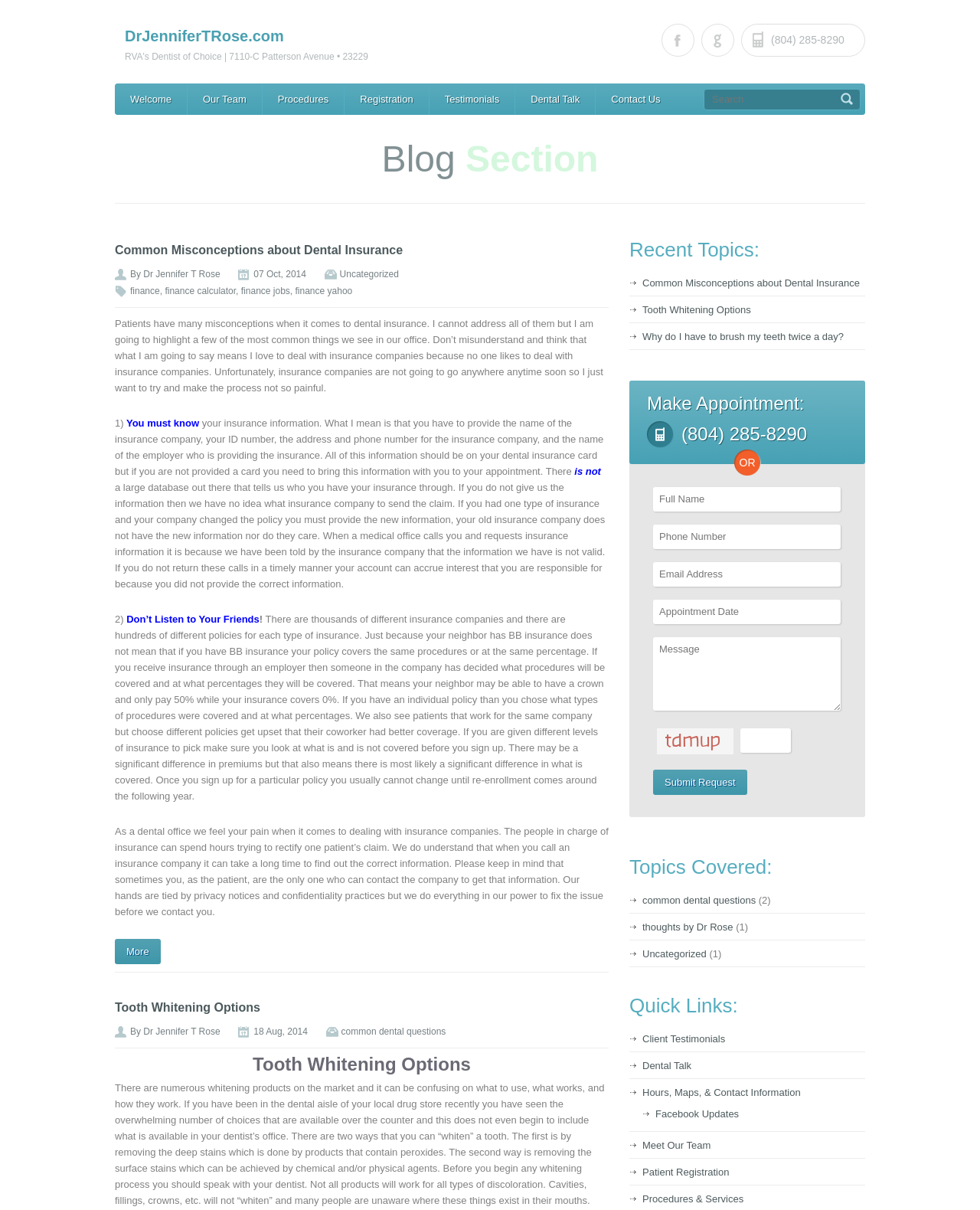What is the purpose of the 'Search' textbox?
Observe the image and answer the question with a one-word or short phrase response.

To search the website